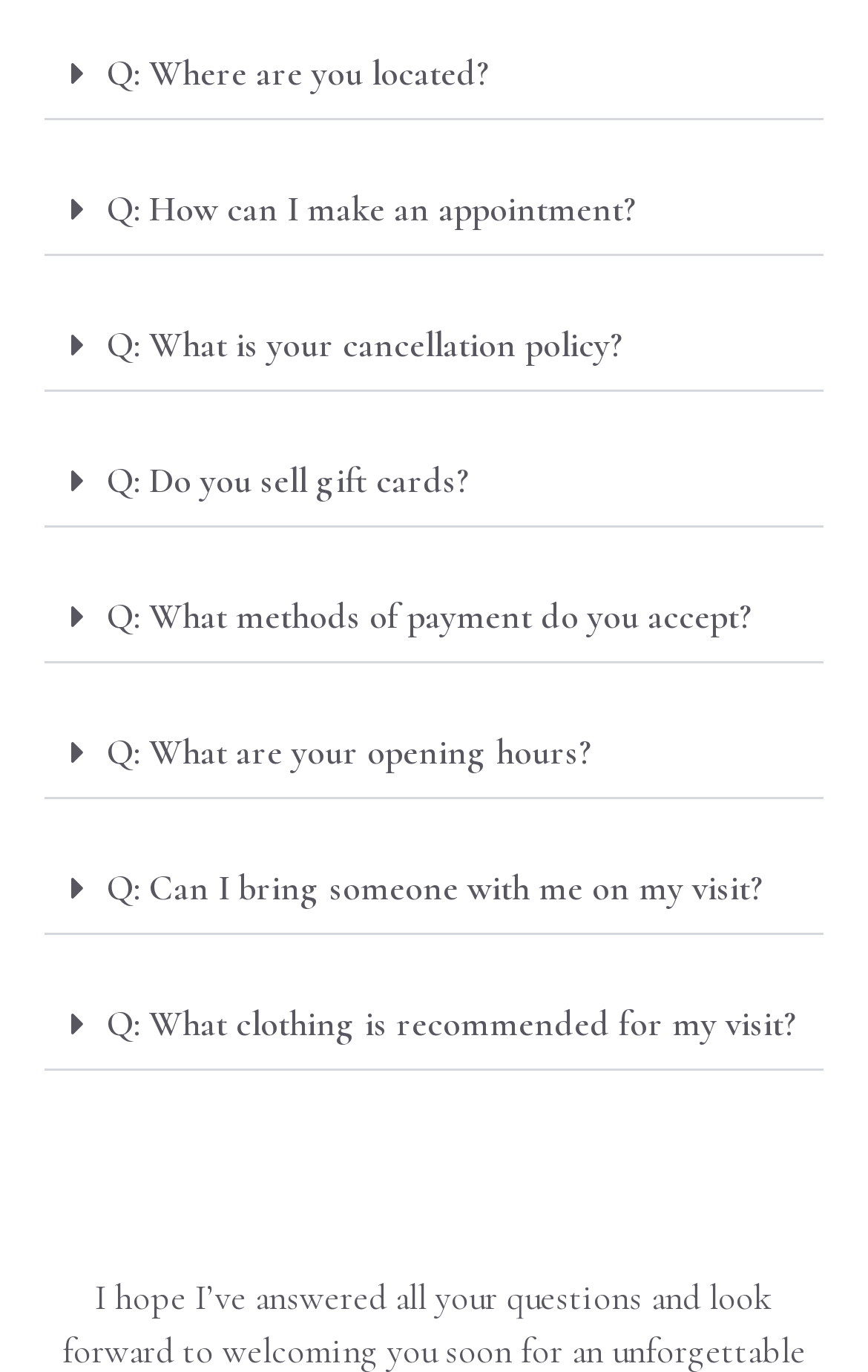Identify the bounding box coordinates for the element you need to click to achieve the following task: "Click on 'Q: Where are you located?'". The coordinates must be four float values ranging from 0 to 1, formatted as [left, top, right, bottom].

[0.051, 0.021, 0.949, 0.088]